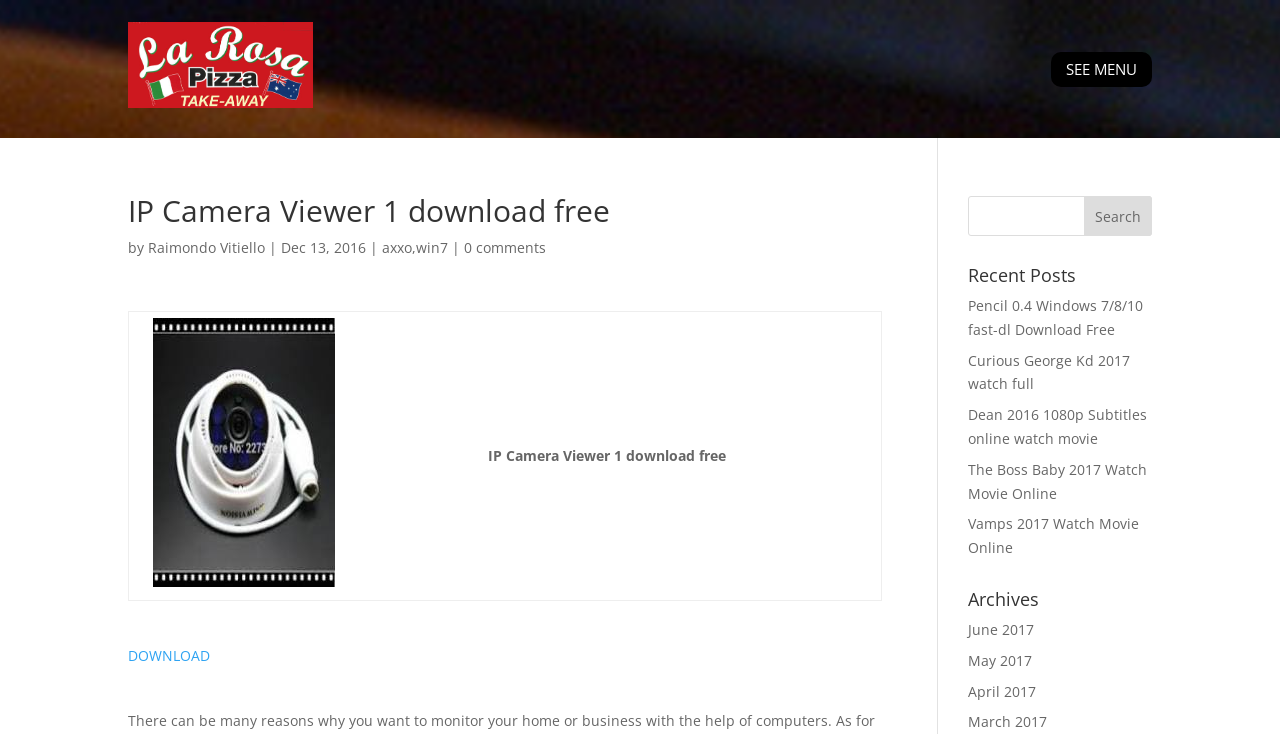Please answer the following question as detailed as possible based on the image: 
What is the main purpose of this webpage?

Based on the webpage structure and content, it appears that the main purpose of this webpage is to provide a download link for IP Camera Viewer 1 software. The download link is prominently displayed, and the webpage also provides some information about the software, such as its name, version, and author.